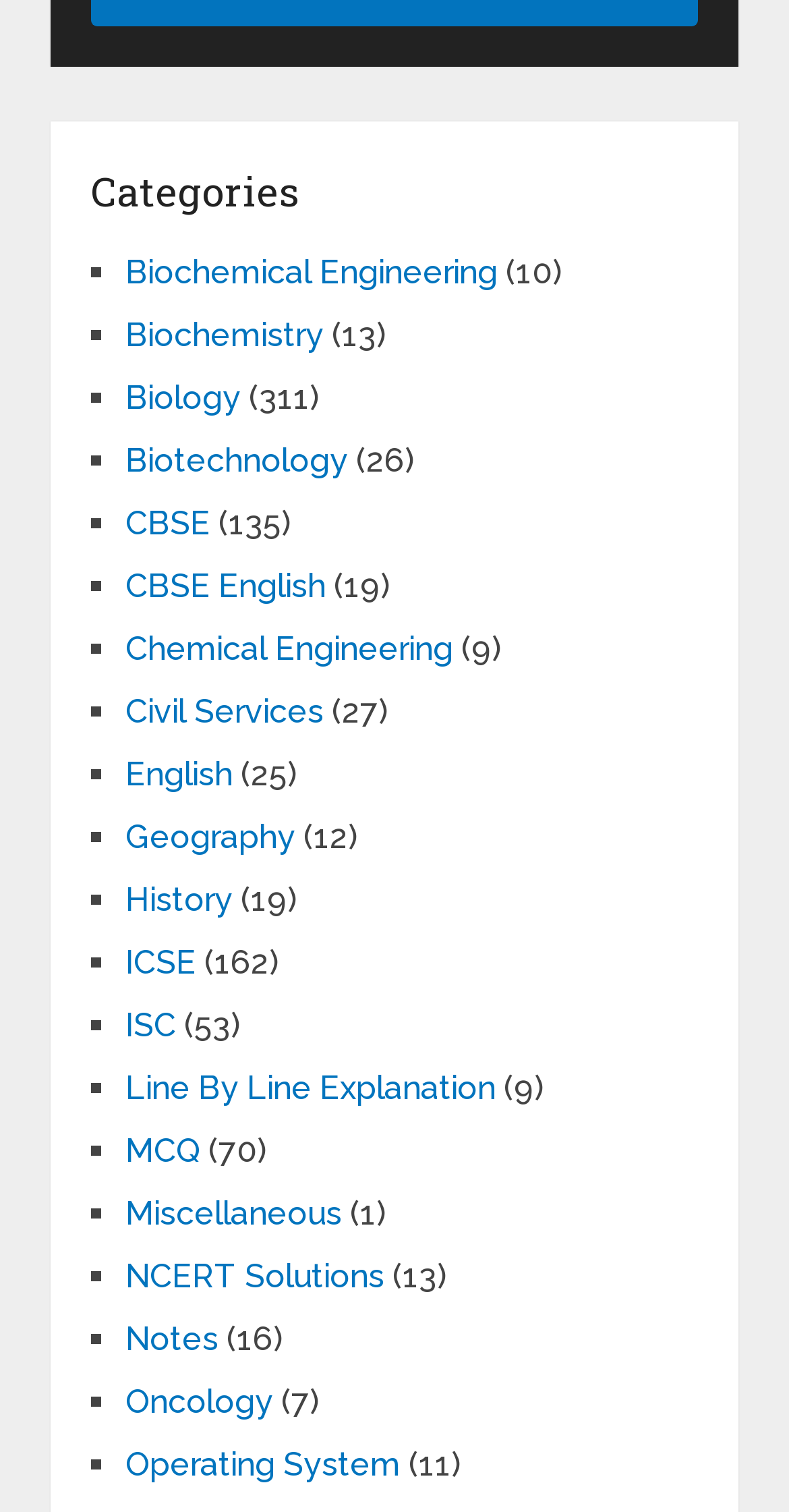Show the bounding box coordinates of the region that should be clicked to follow the instruction: "View CBSE English."

[0.159, 0.375, 0.413, 0.401]